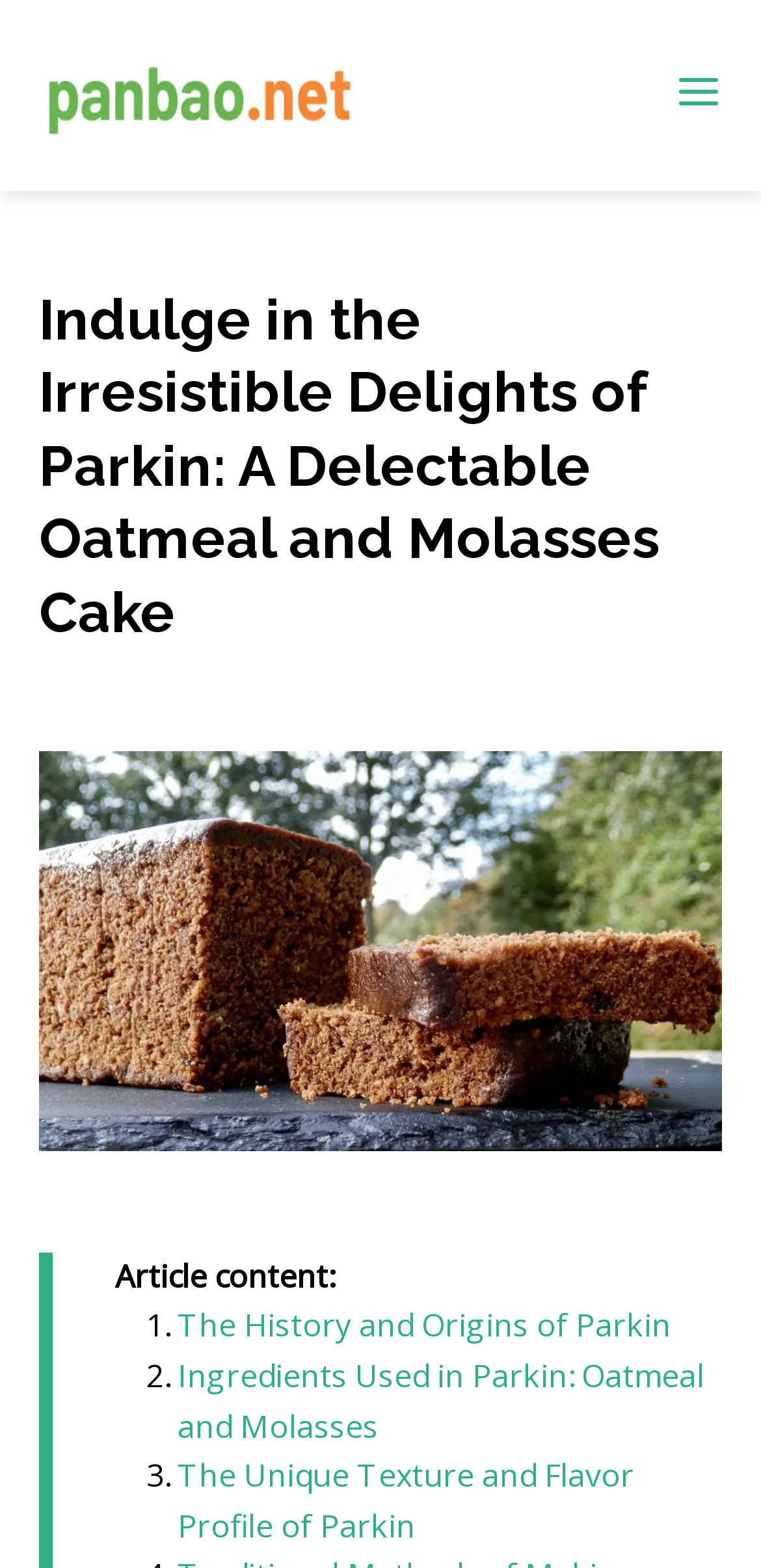Provide an in-depth caption for the contents of the webpage.

The webpage is about Parkin, a traditional English delight. At the top left, there is a link to "panbao.net" accompanied by an image. On the top right, there is a button with an image. Below the button, there is a heading that reads "Indulge in the Irresistible Delights of Parkin: A Delectable Oatmeal and Molasses Cake". 

To the right of the heading, there is a large image of Parkin. Below the image, there is a section labeled "Article content:". This section contains a list of three articles related to Parkin. The list is numbered, with each item being a link to a different article. The articles are titled "The History and Origins of Parkin", "Ingredients Used in Parkin: Oatmeal and Molasses", and "The Unique Texture and Flavor Profile of Parkin".